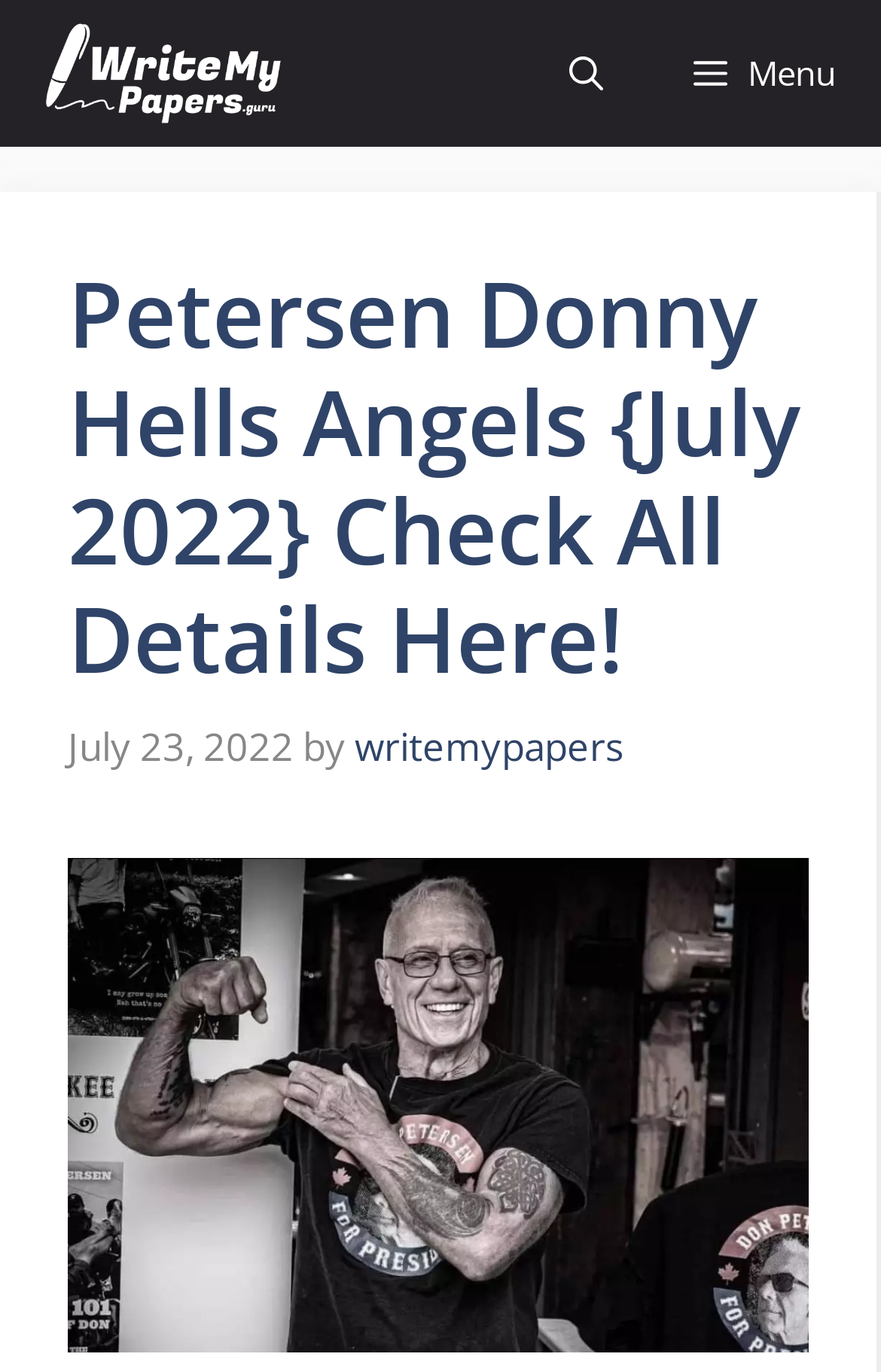What is the logo of the website?
Look at the image and respond with a one-word or short phrase answer.

WriteMyPapers.Guru